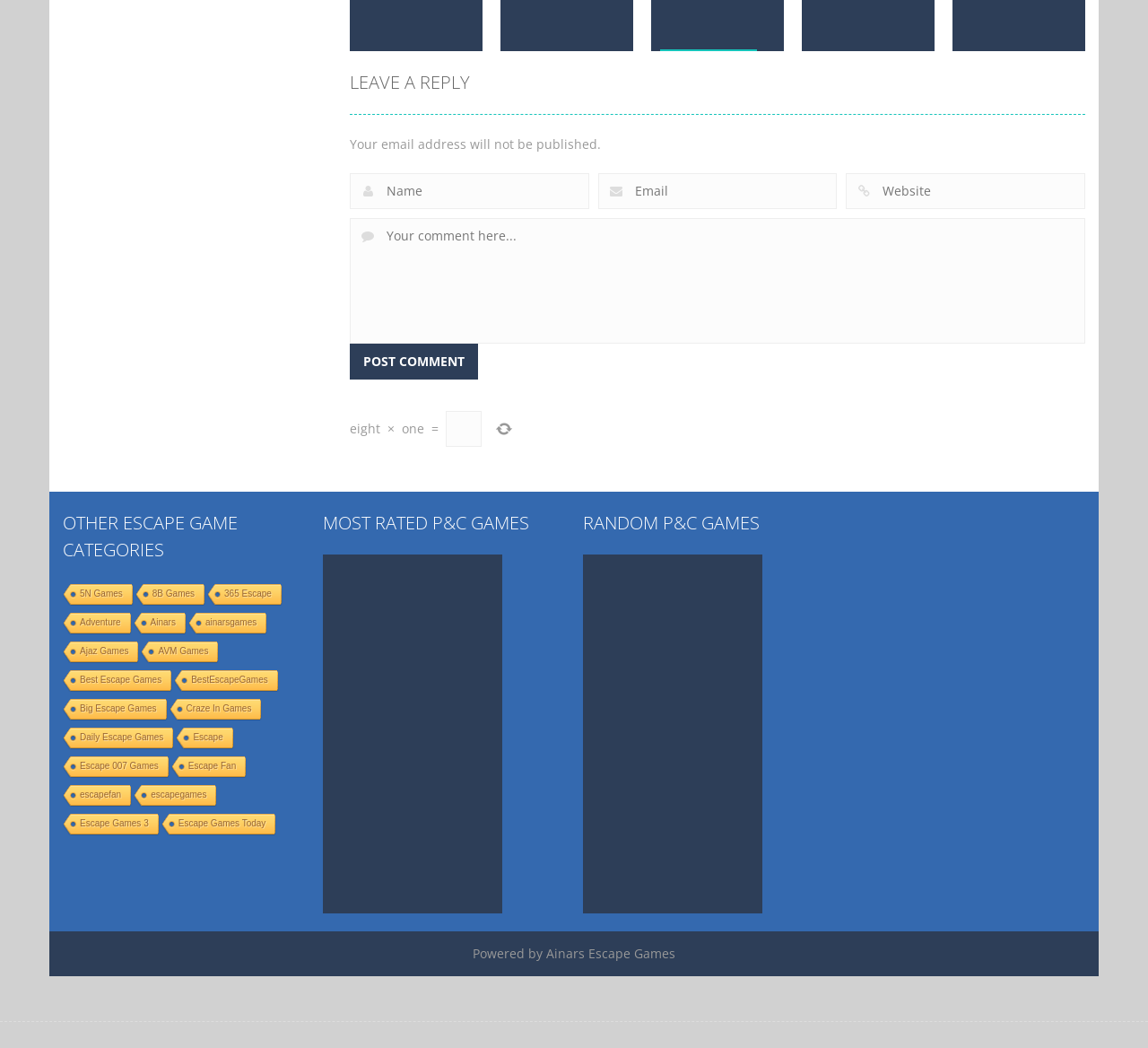Please locate the bounding box coordinates of the element that needs to be clicked to achieve the following instruction: "Leave a reply". The coordinates should be four float numbers between 0 and 1, i.e., [left, top, right, bottom].

[0.305, 0.067, 0.409, 0.09]